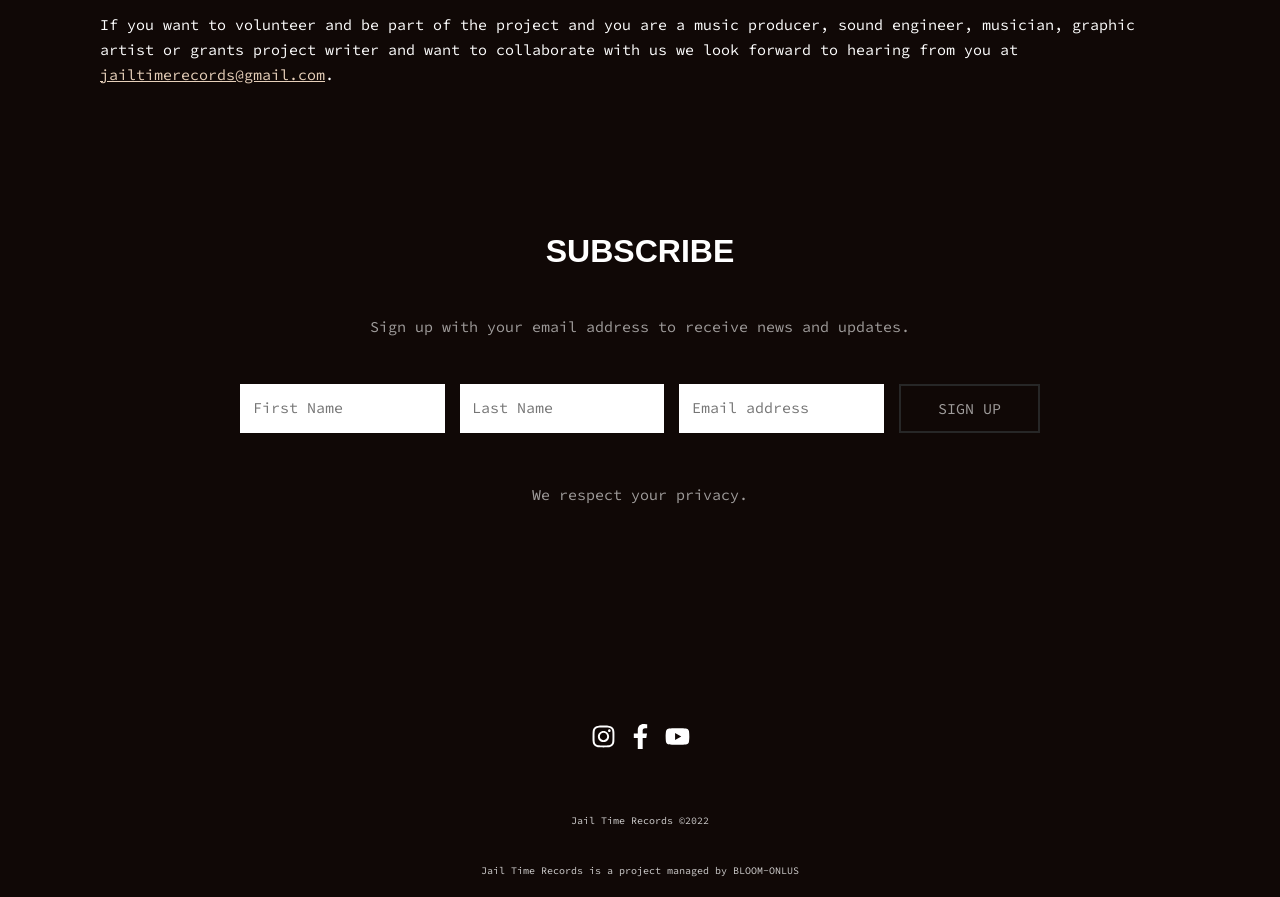For the element described, predict the bounding box coordinates as (top-left x, top-left y, bottom-right x, bottom-right y). All values should be between 0 and 1. Element description: name="FNAME" placeholder="First Name"

[0.188, 0.428, 0.347, 0.483]